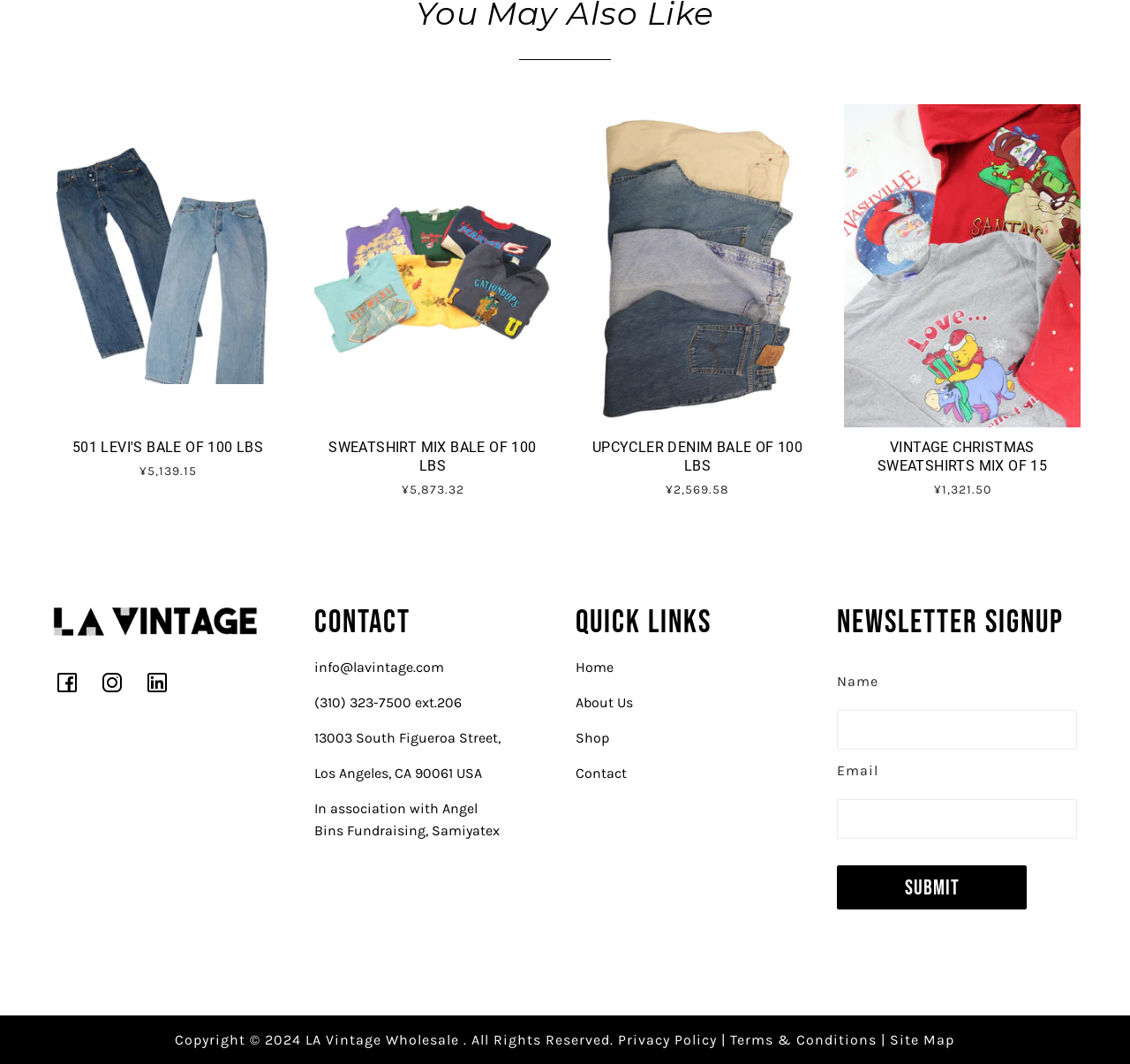How many quick links are available?
Using the visual information, reply with a single word or short phrase.

4